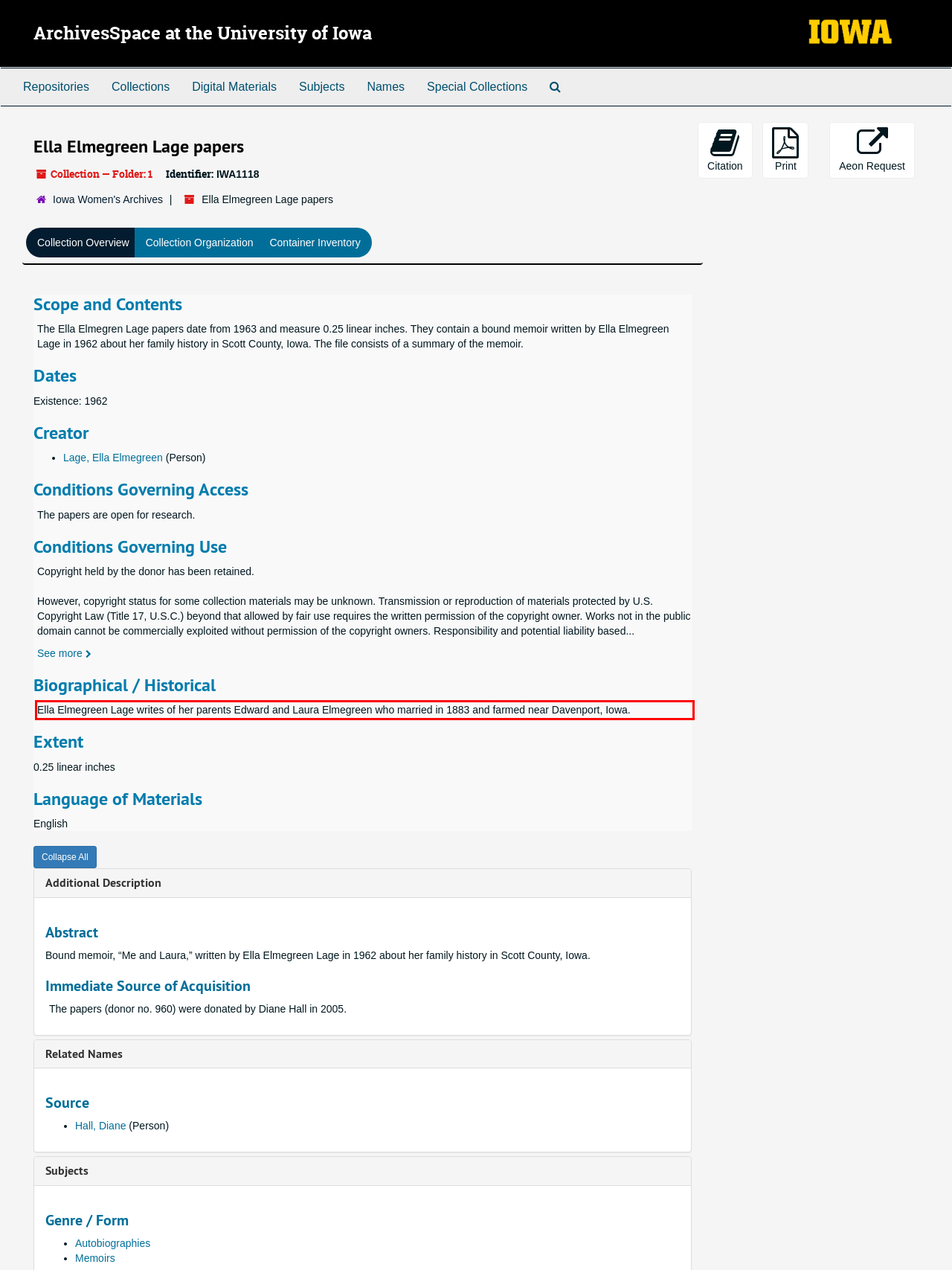Please identify the text within the red rectangular bounding box in the provided webpage screenshot.

Ella Elmegreen Lage writes of her parents Edward and Laura Elmegreen who married in 1883 and farmed near Davenport, Iowa.